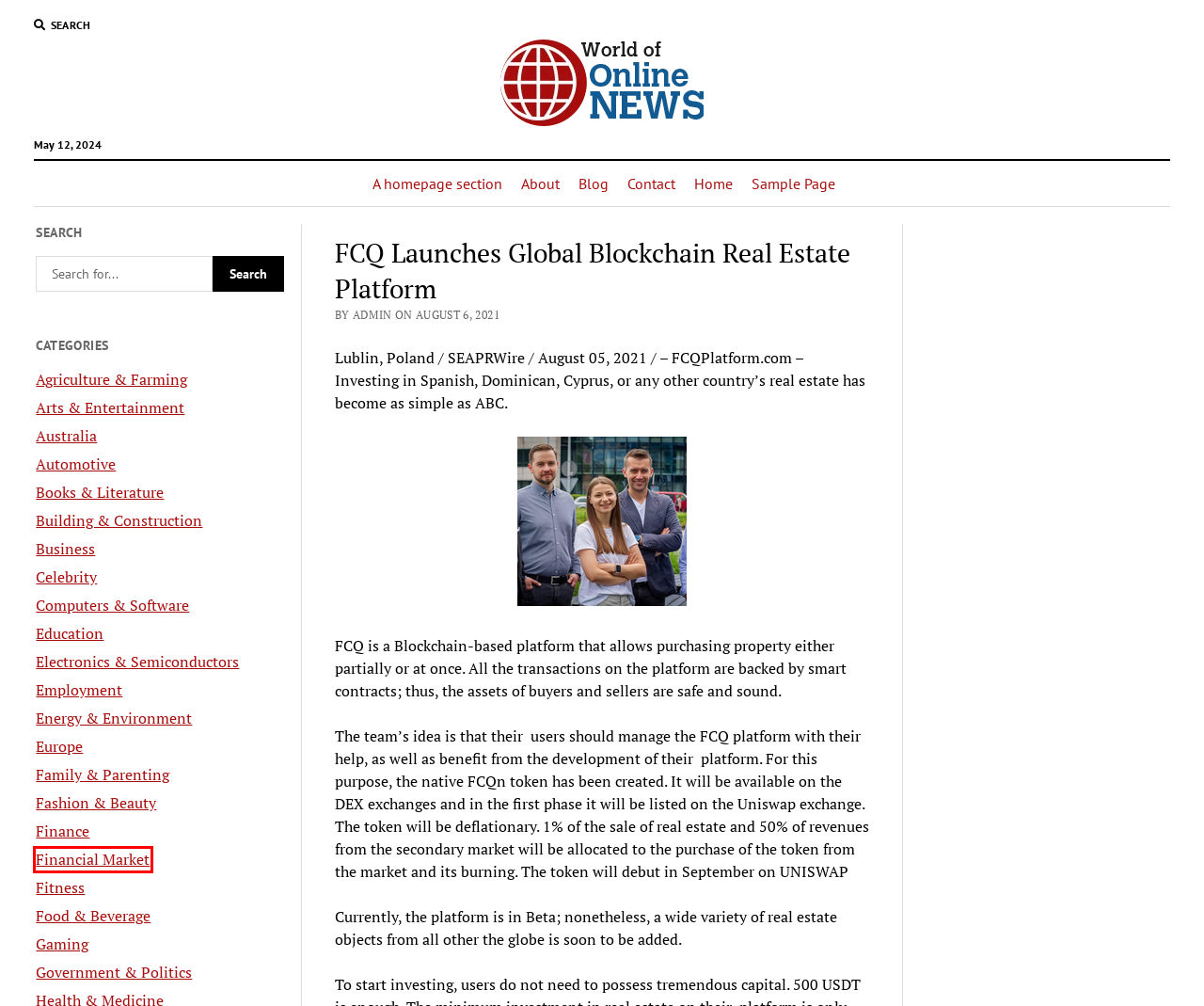Analyze the screenshot of a webpage featuring a red rectangle around an element. Pick the description that best fits the new webpage after interacting with the element inside the red bounding box. Here are the candidates:
A. Celebrity Archives - World of Online News
B. Government & Politics Archives - World of Online News
C. Agriculture & Farming Archives - World of Online News
D. Food & Beverage Archives - World of Online News
E. Family & Parenting Archives - World of Online News
F. Financial Market Archives - World of Online News
G. World of Online News -
H. Building & Construction Archives - World of Online News

F